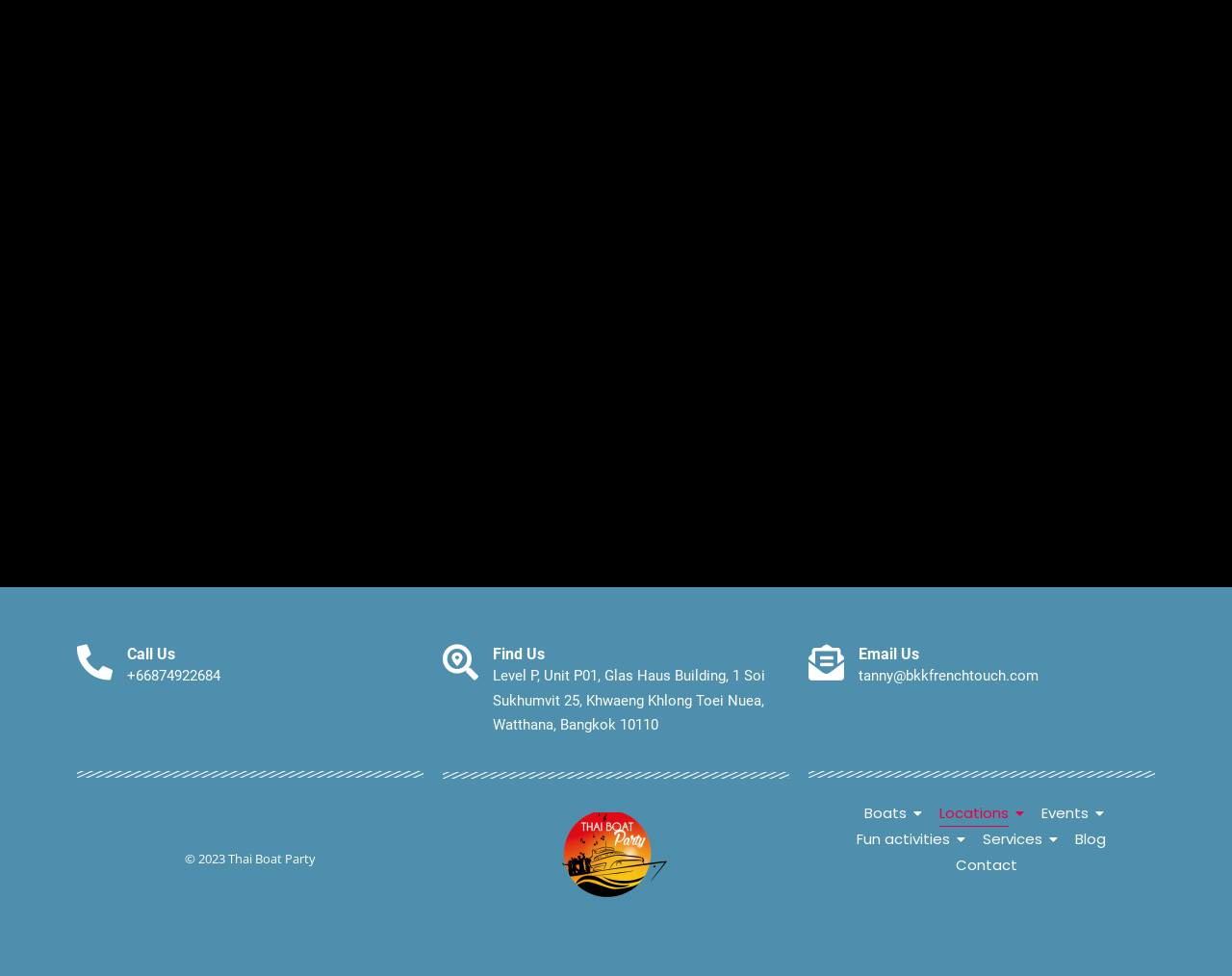Refer to the image and provide a thorough answer to this question:
What is the email address to contact?

The email address to contact is located in the 'Email Us' section, which is a heading element, and the email address is provided as a static text element next to the 'Email Us' link.